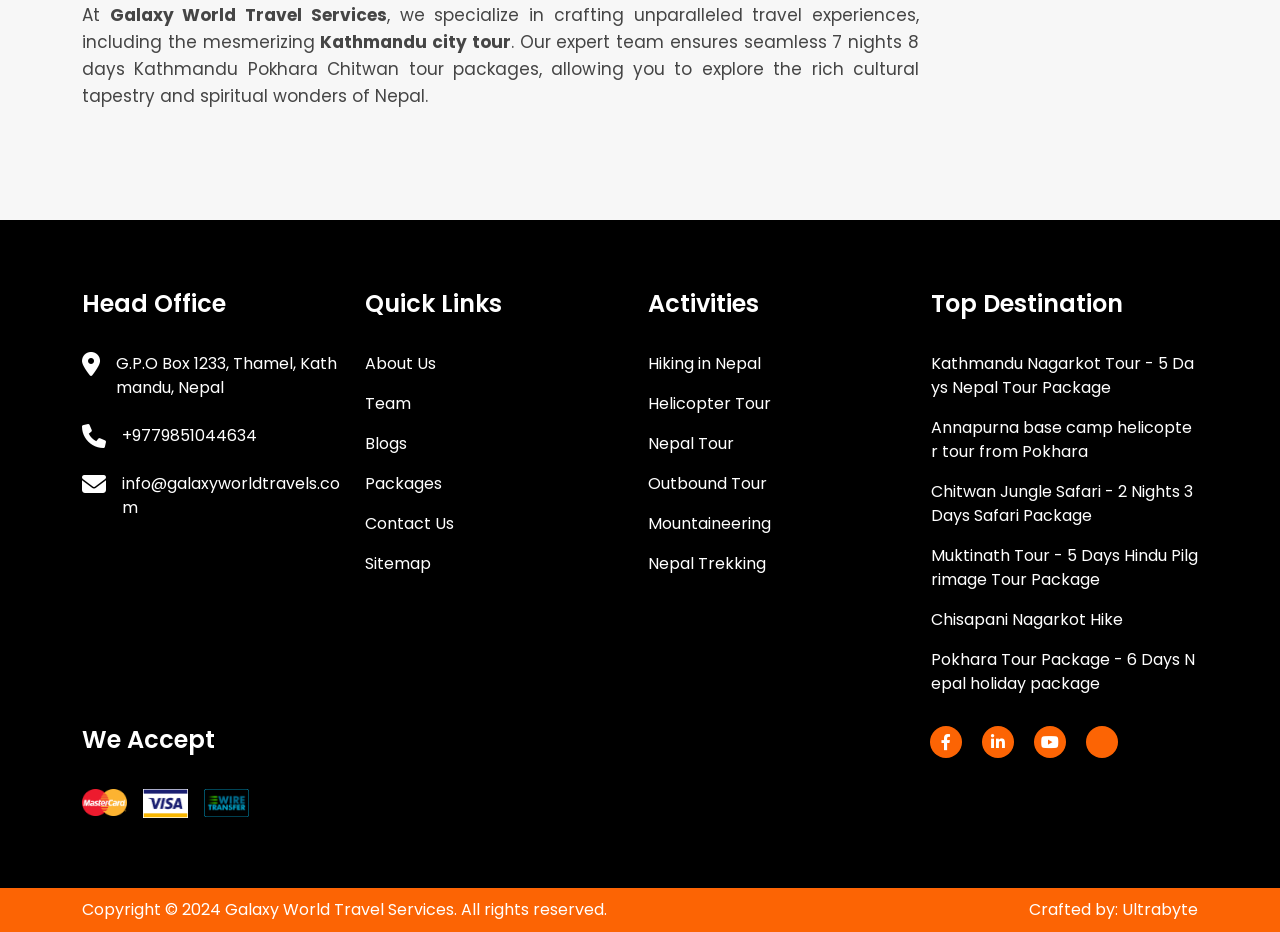Identify the bounding box coordinates for the region of the element that should be clicked to carry out the instruction: "Visit Ultrabyte website". The bounding box coordinates should be four float numbers between 0 and 1, i.e., [left, top, right, bottom].

[0.877, 0.963, 0.936, 0.988]